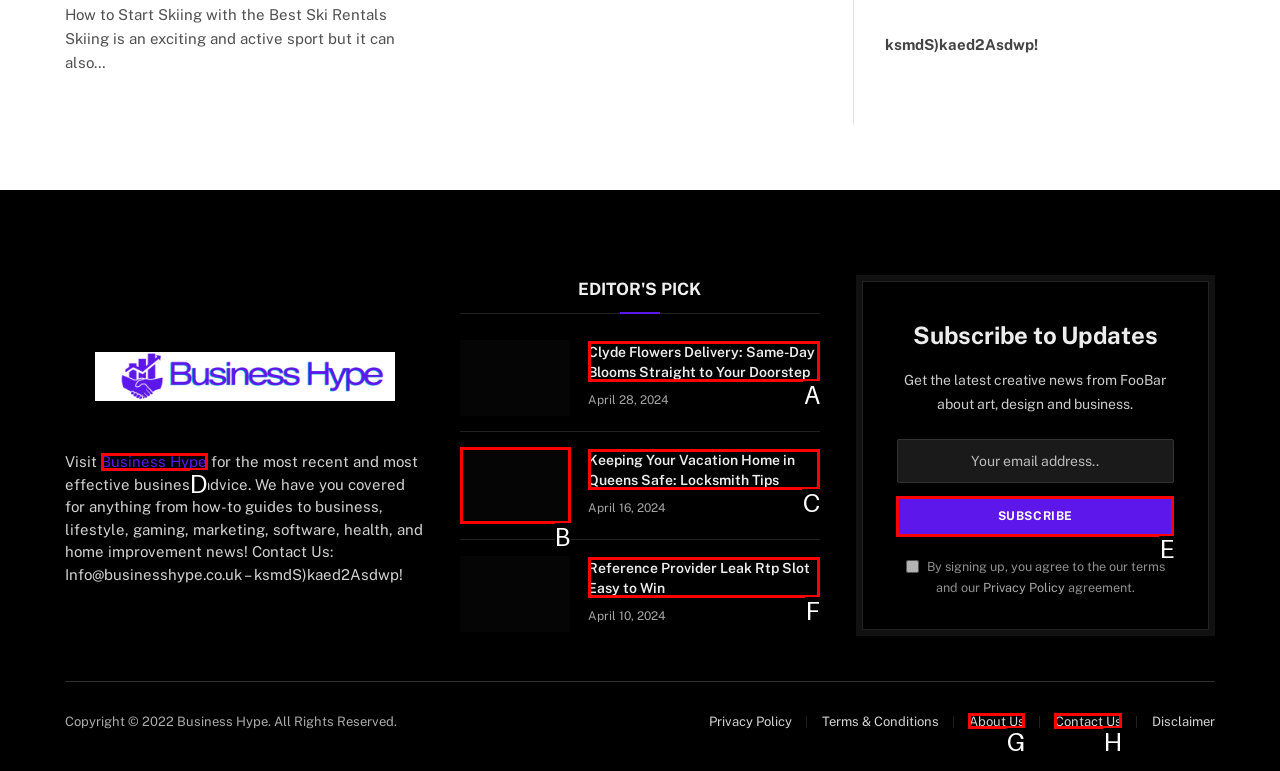Identify the option that corresponds to the description: About Us. Provide only the letter of the option directly.

G